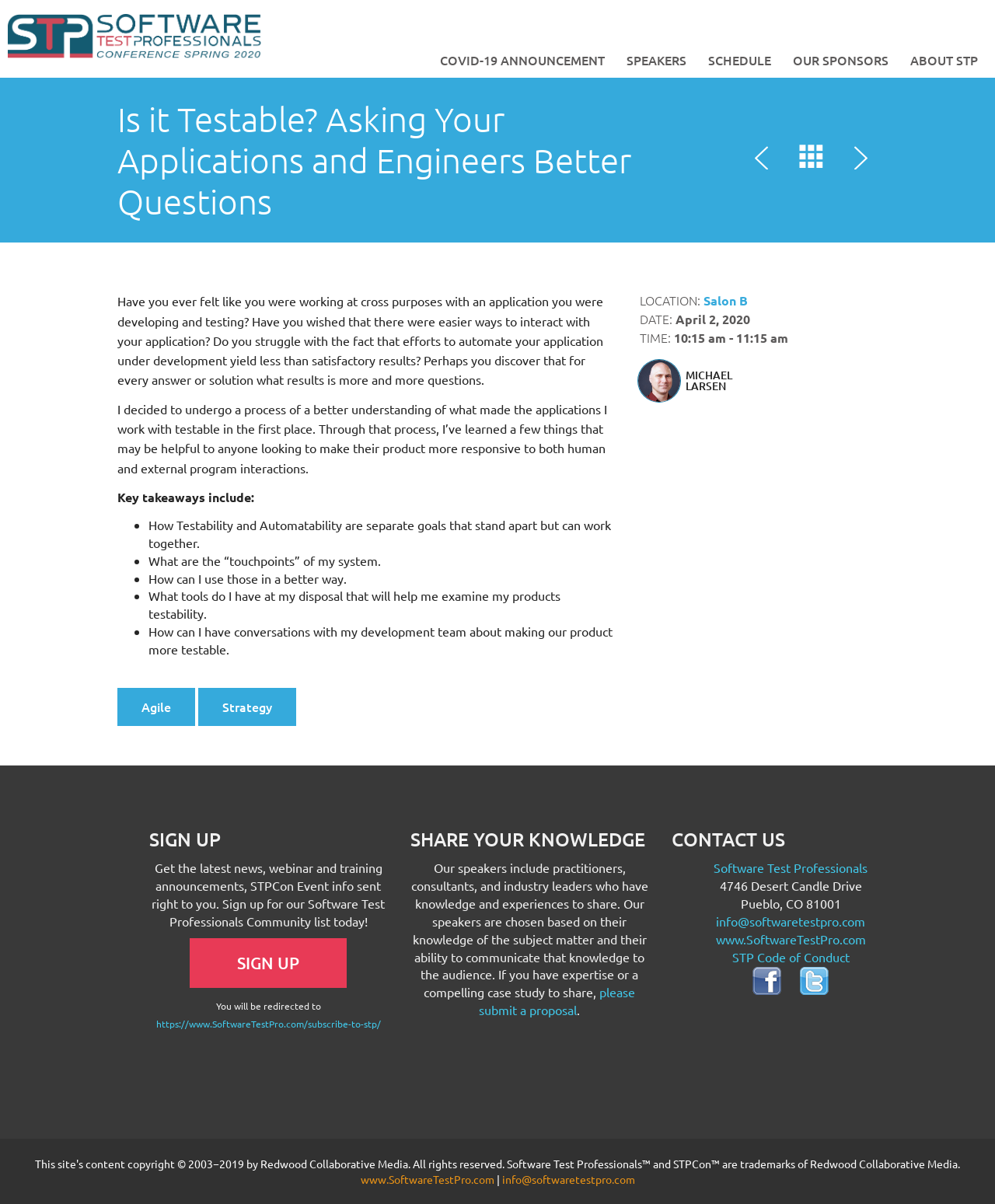What is the location of the presentation?
Kindly answer the question with as much detail as you can.

The location of the presentation is mentioned as 'Salon B' which is likely a room or venue where the presentation will take place.